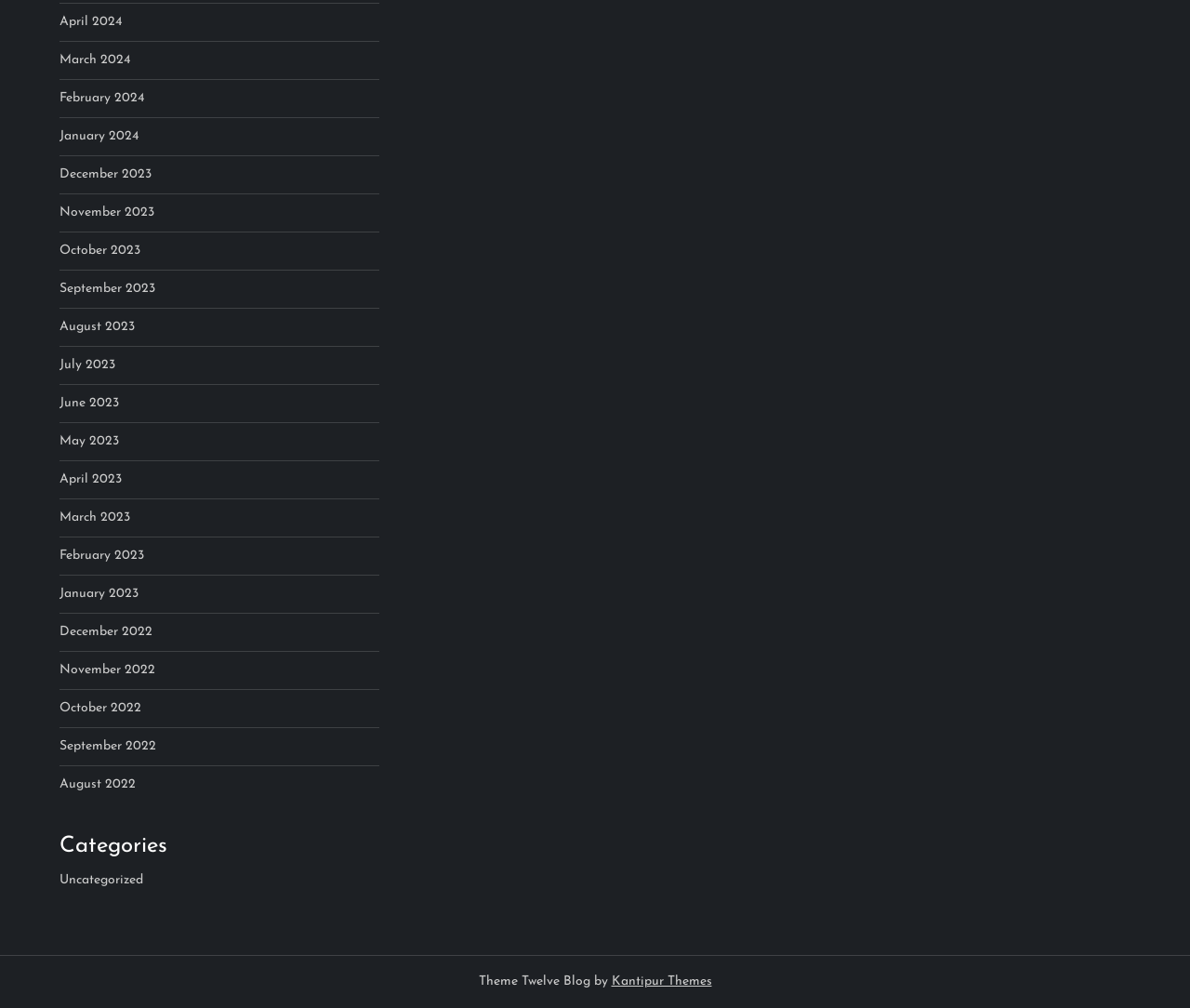Find the bounding box coordinates for the area that should be clicked to accomplish the instruction: "go to Categories".

[0.05, 0.825, 0.319, 0.856]